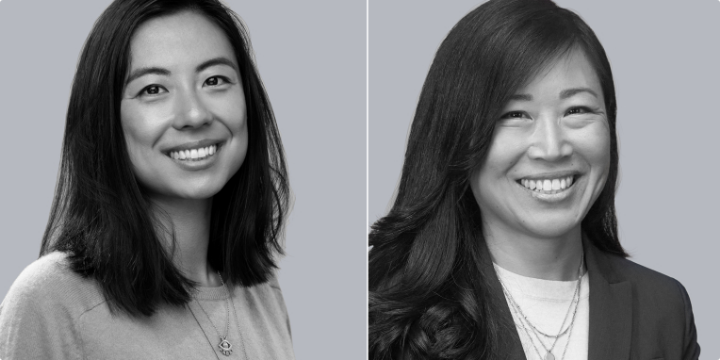What is the color of the woman's hair on the left? Analyze the screenshot and reply with just one word or a short phrase.

Dark